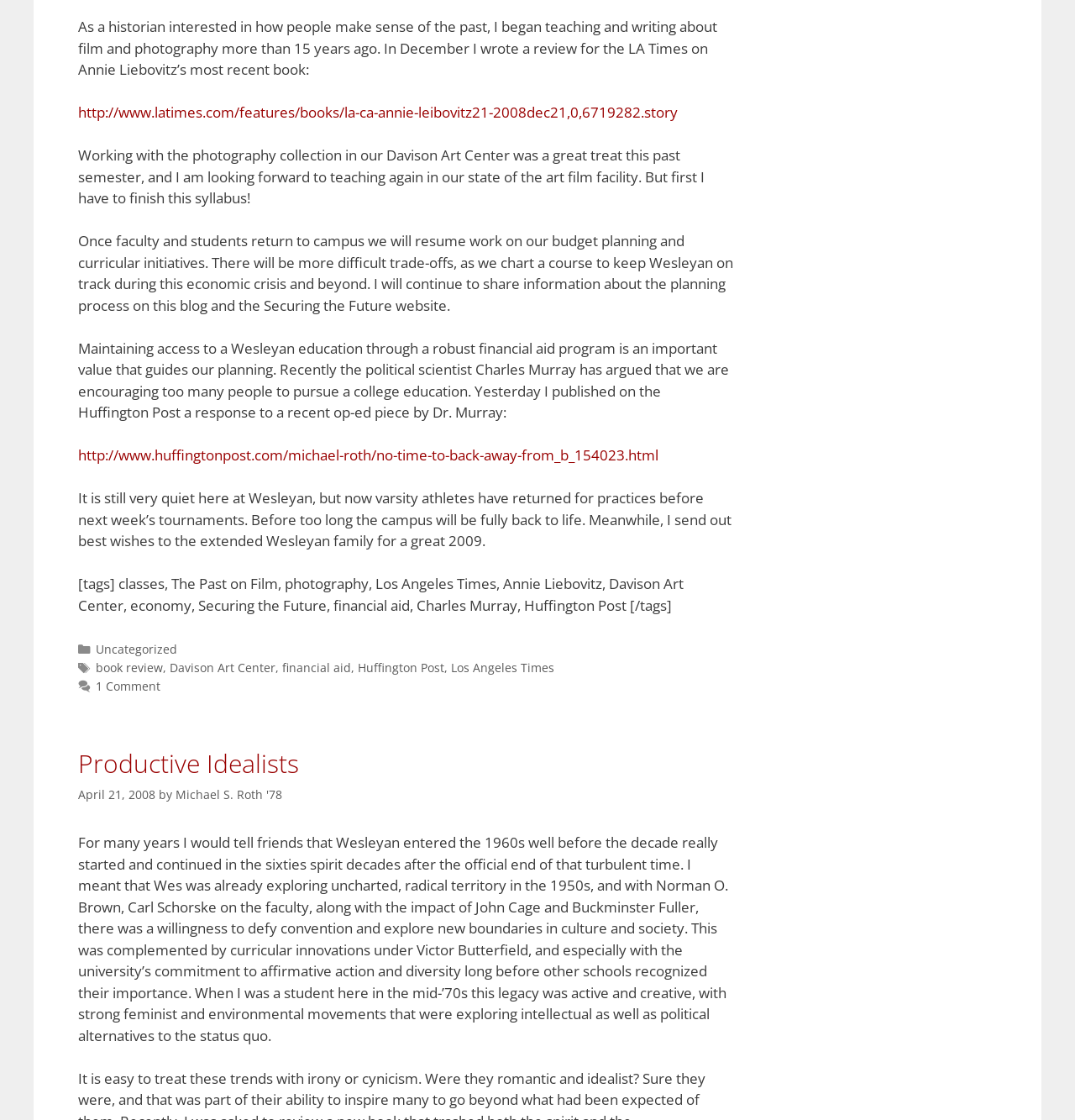Kindly determine the bounding box coordinates for the clickable area to achieve the given instruction: "Read the response to Charles Murray's op-ed piece on the Huffington Post".

[0.072, 0.399, 0.612, 0.416]